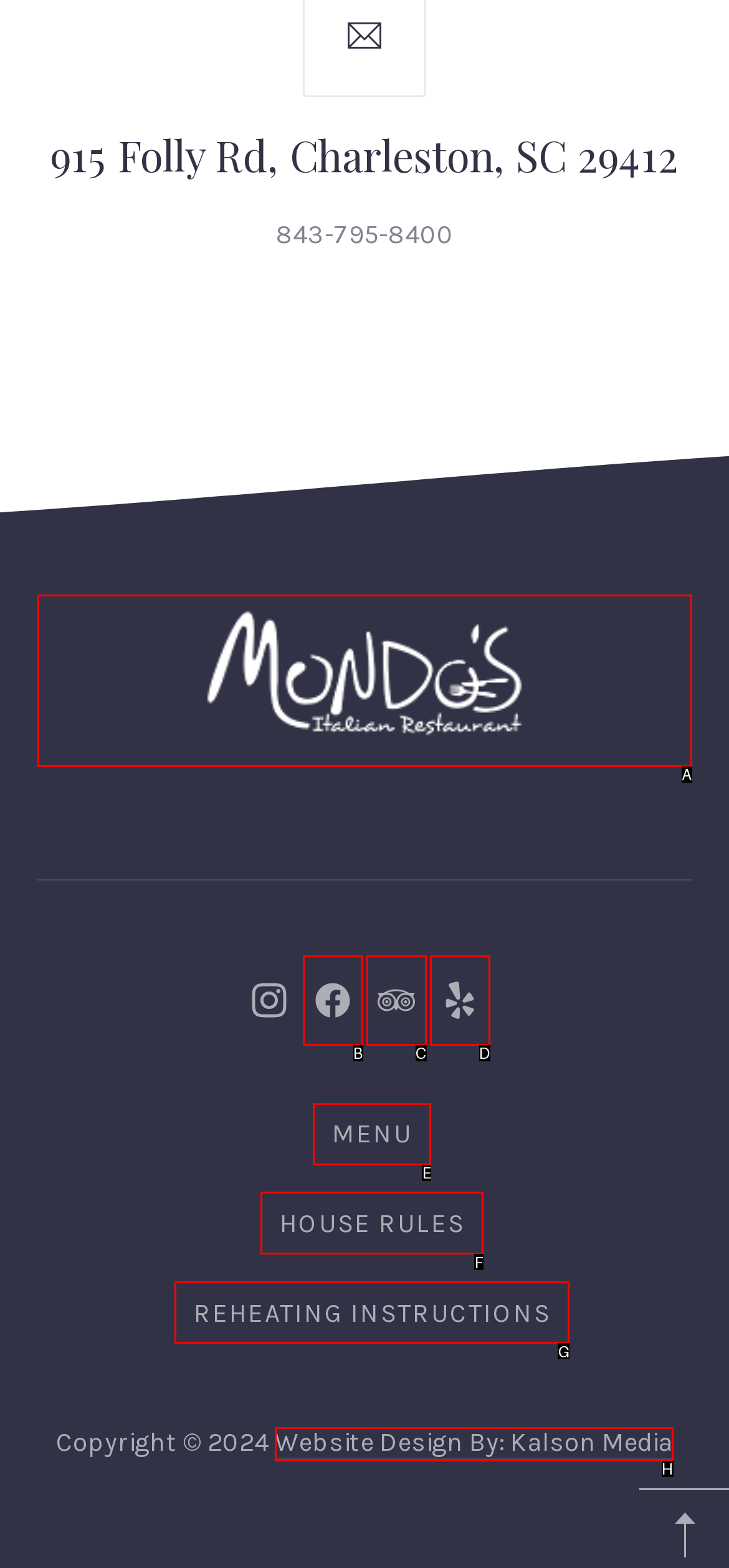Which option should I select to accomplish the task: Check house rules? Respond with the corresponding letter from the given choices.

F